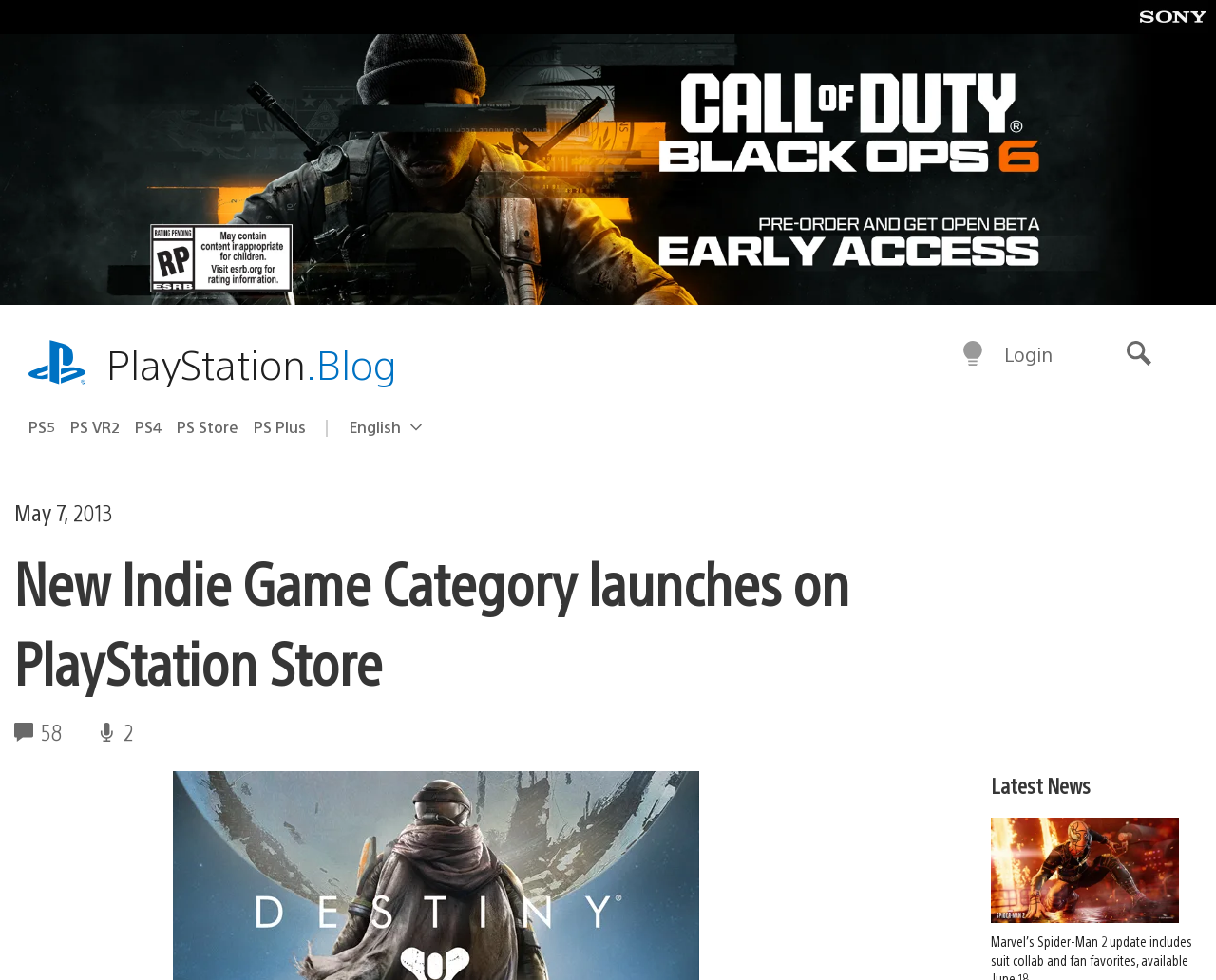How many comments are there on this post?
Using the information from the image, answer the question thoroughly.

I found the answer by looking at the generic element with the text '58 Comments', which indicates the number of comments on this post.